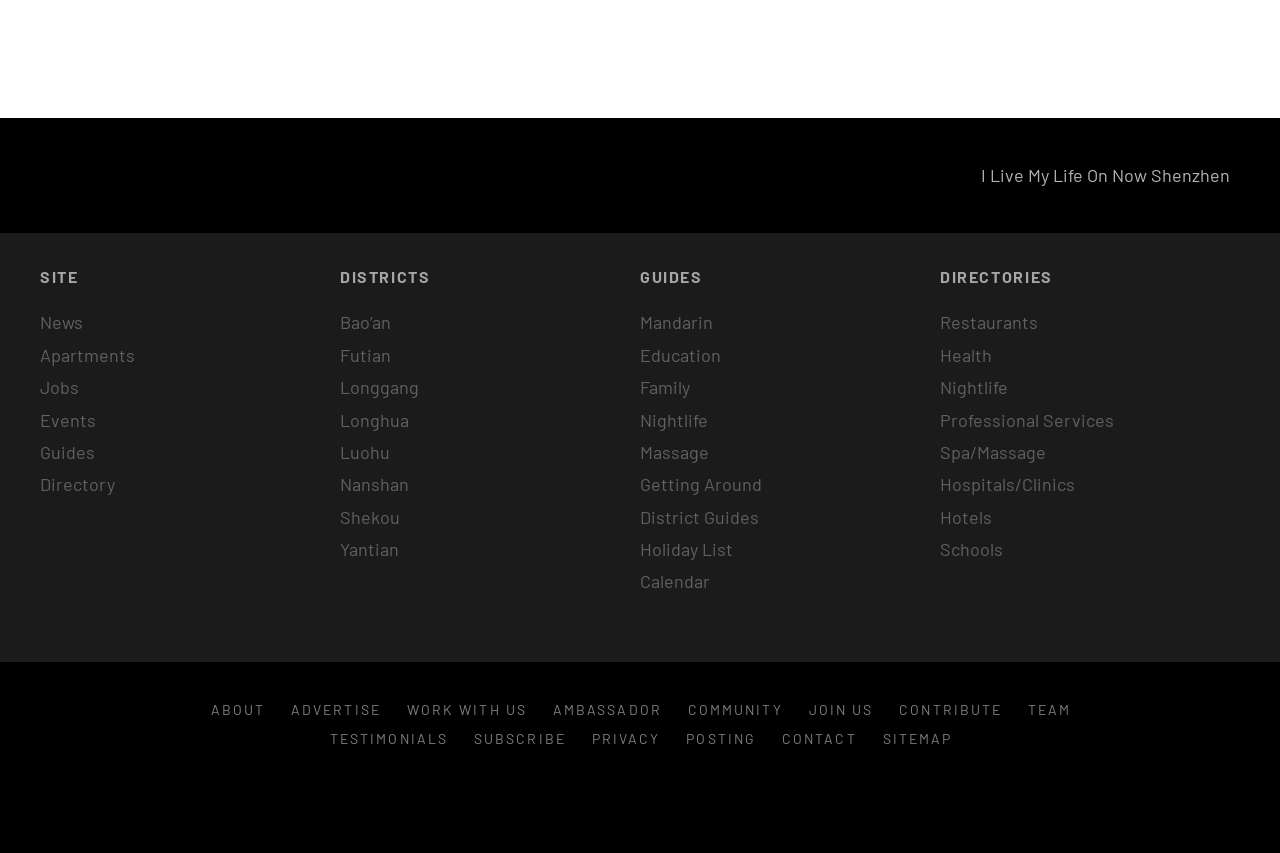Find the bounding box coordinates for the HTML element specified by: "Holiday List".

[0.5, 0.625, 0.706, 0.663]